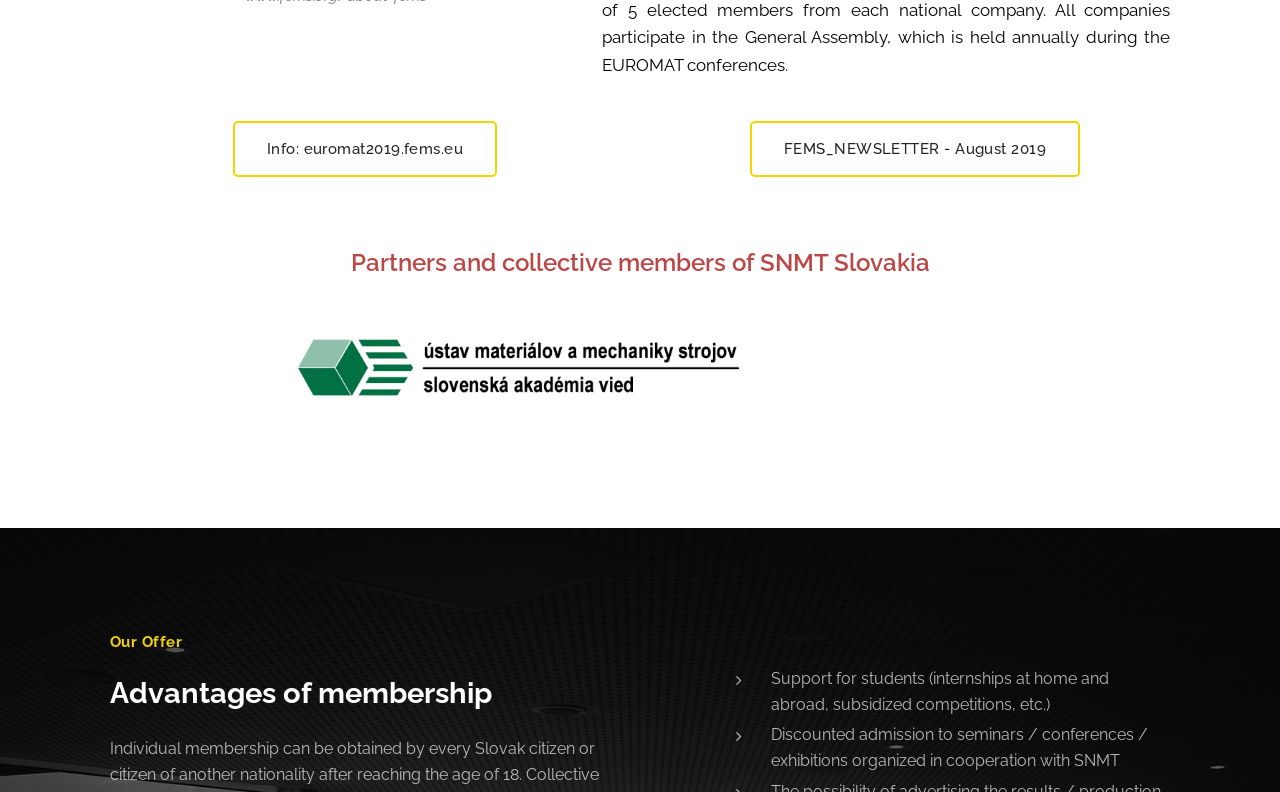Identify the bounding box of the HTML element described here: "Info: euromat2019.fems.eu". Provide the coordinates as four float numbers between 0 and 1: [left, top, right, bottom].

[0.182, 0.153, 0.388, 0.224]